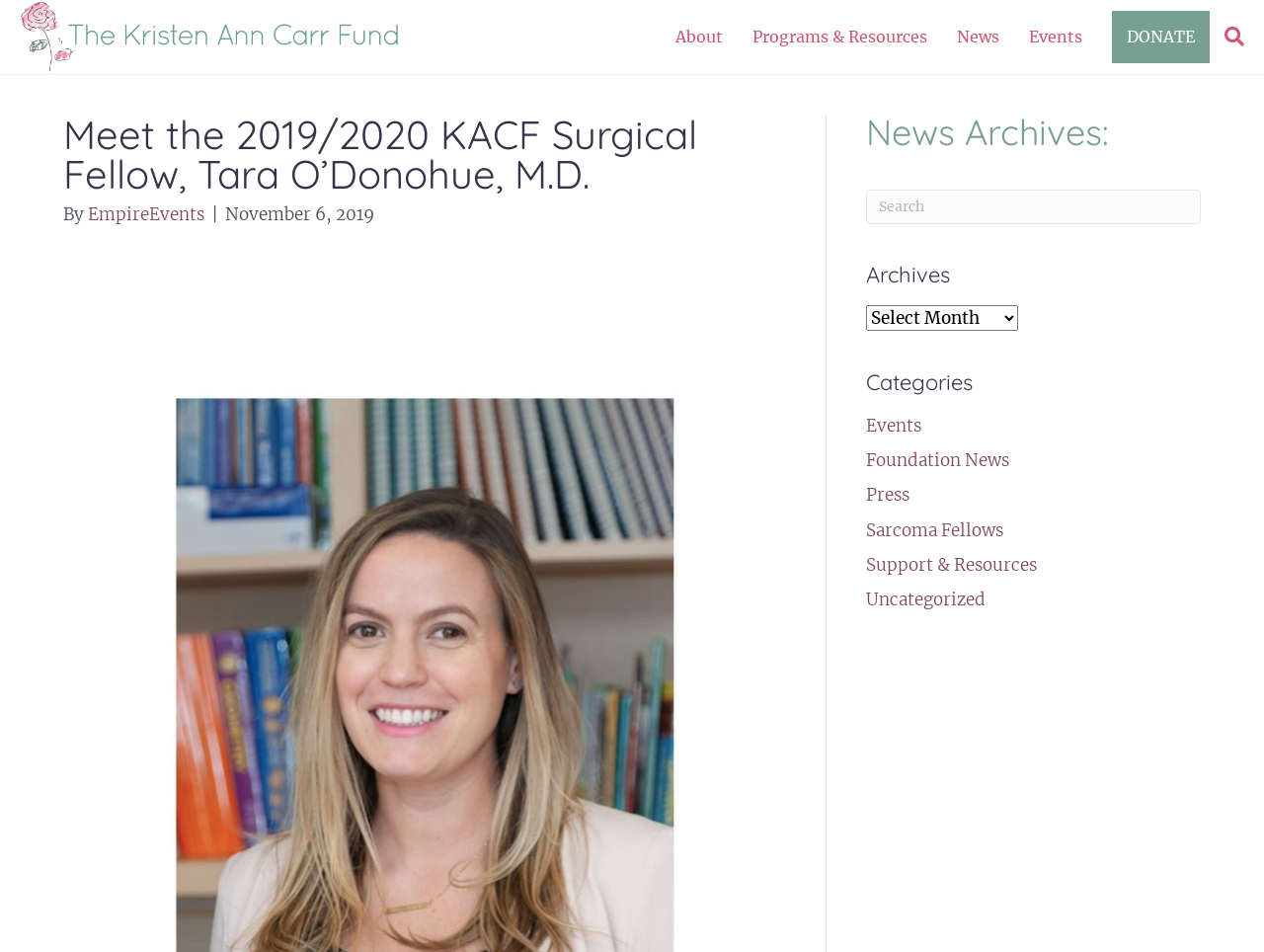Determine the bounding box coordinates of the clickable element to complete this instruction: "Search for something". Provide the coordinates in the format of four float numbers between 0 and 1, [left, top, right, bottom].

[0.685, 0.217, 0.95, 0.253]